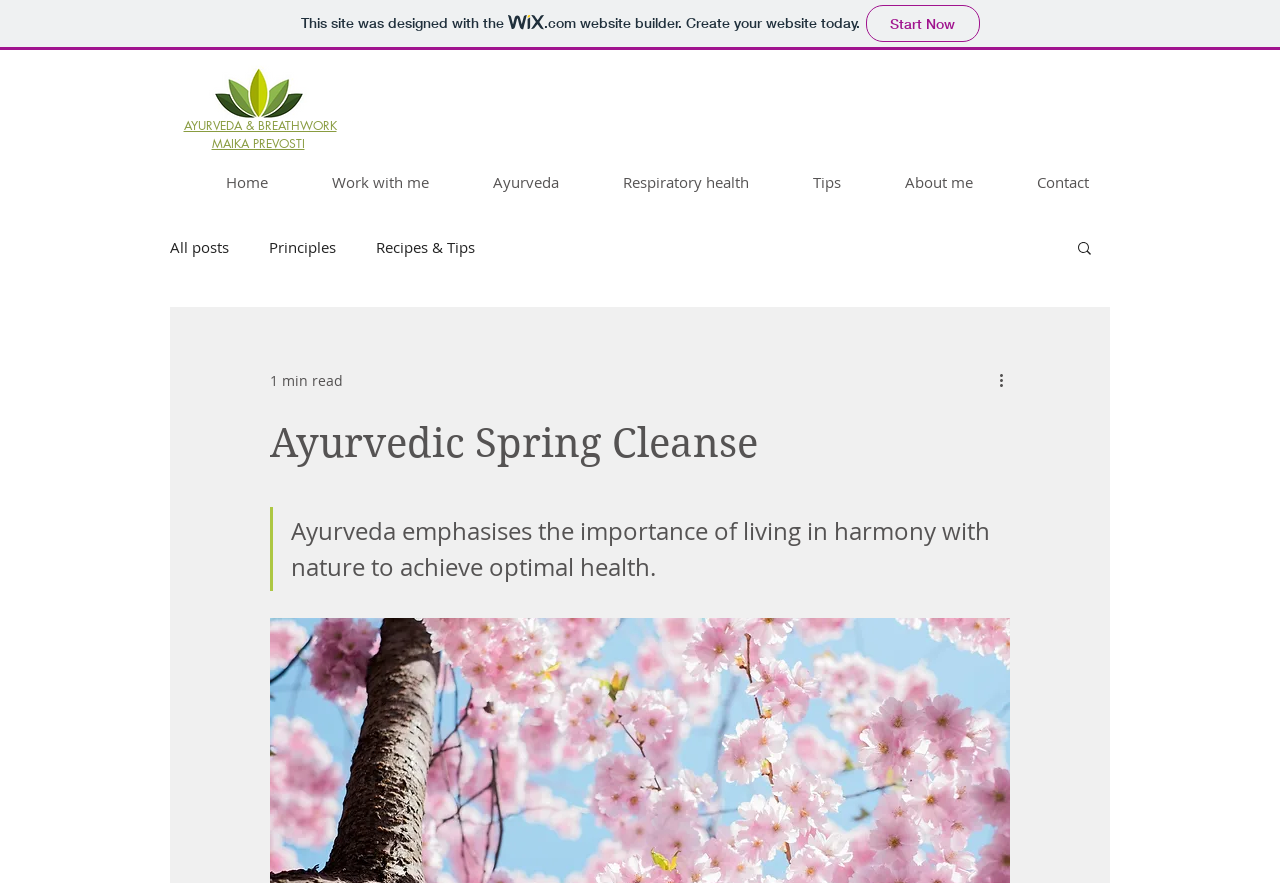Locate the UI element described as follows: "All posts". Return the bounding box coordinates as four float numbers between 0 and 1 in the order [left, top, right, bottom].

[0.133, 0.268, 0.179, 0.291]